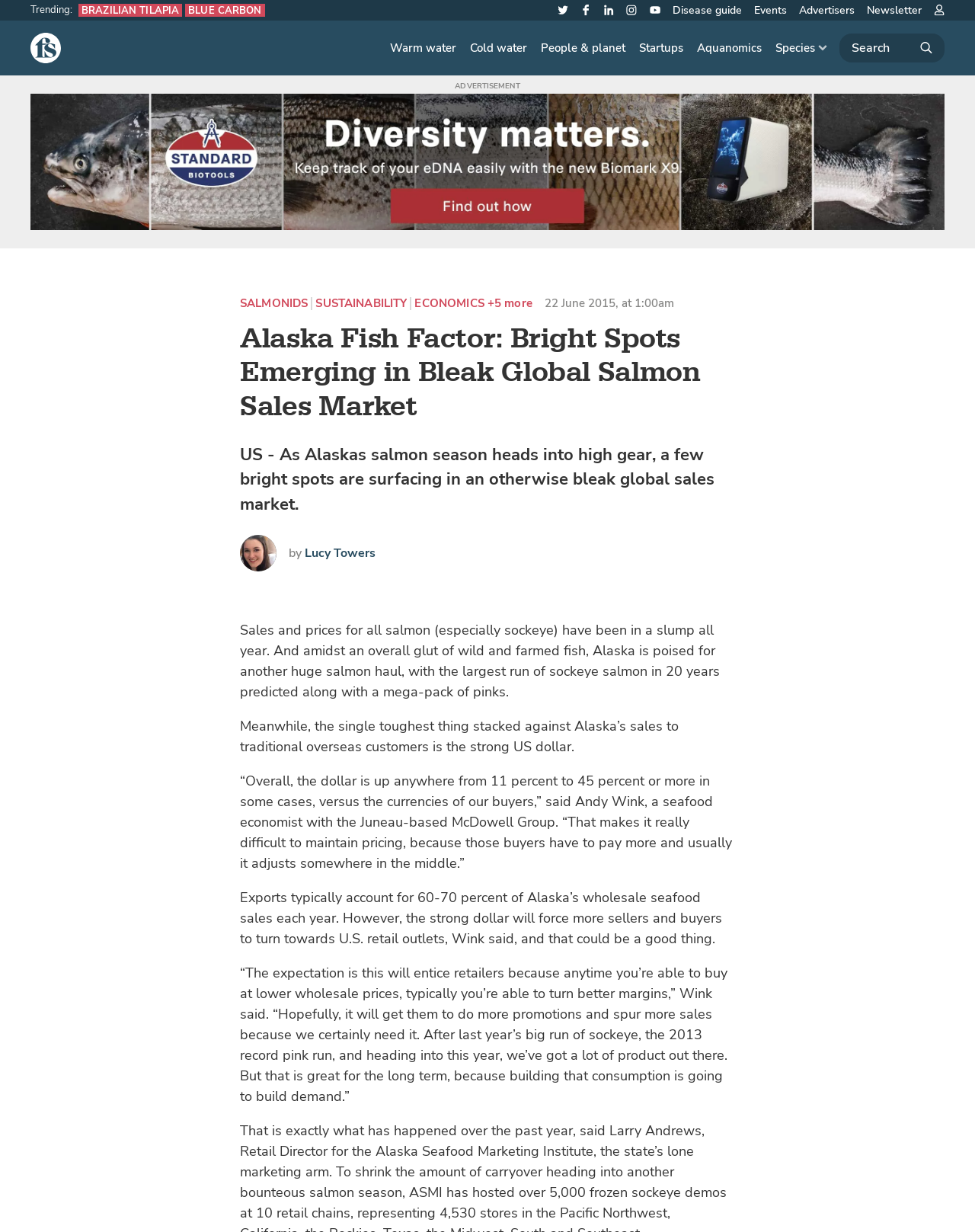What is the logo of the website?
Answer the question with a single word or phrase derived from the image.

The Fish Site logo